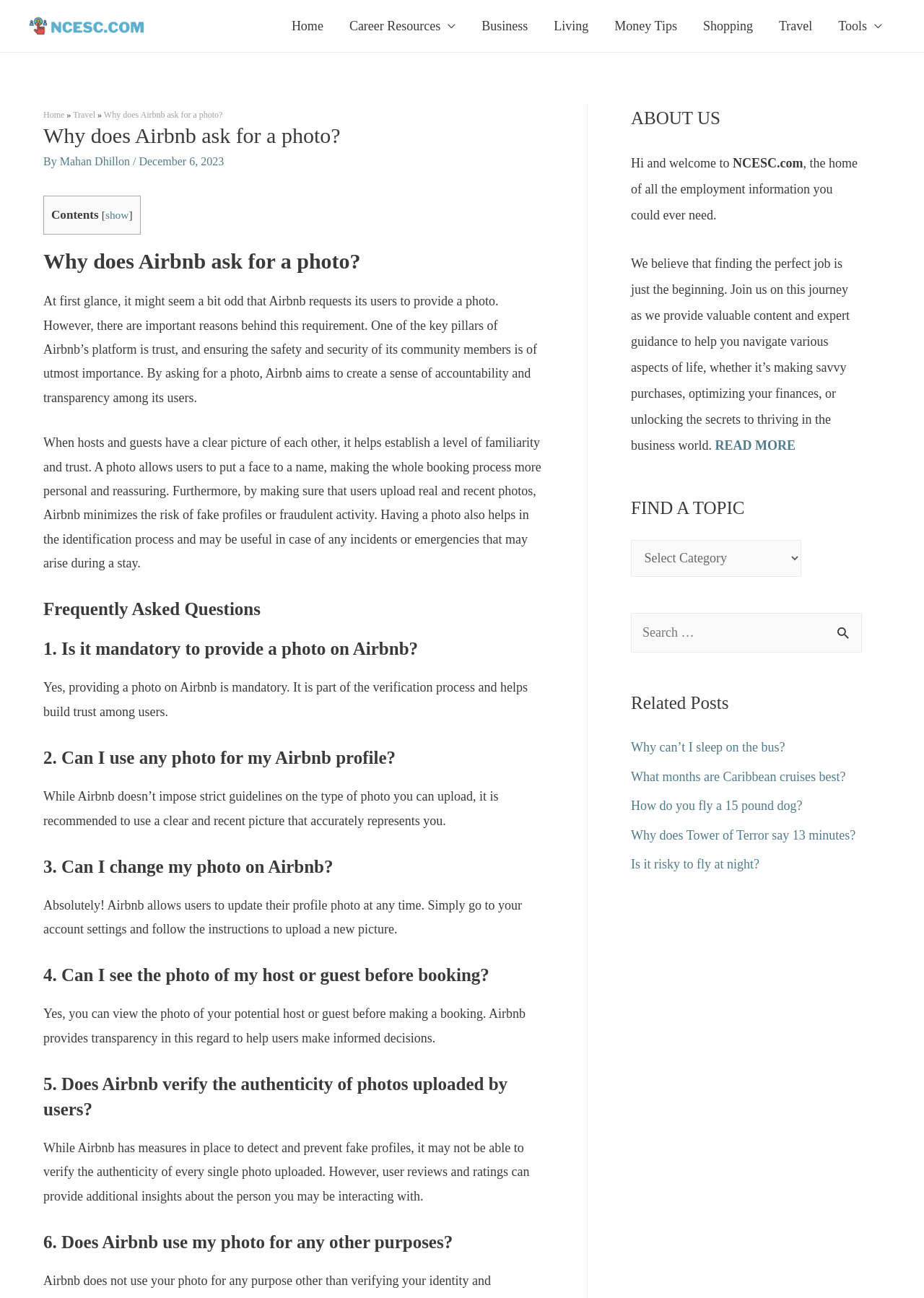Can you find the bounding box coordinates for the element that needs to be clicked to execute this instruction: "Search for a topic"? The coordinates should be given as four float numbers between 0 and 1, i.e., [left, top, right, bottom].

[0.683, 0.472, 0.933, 0.503]